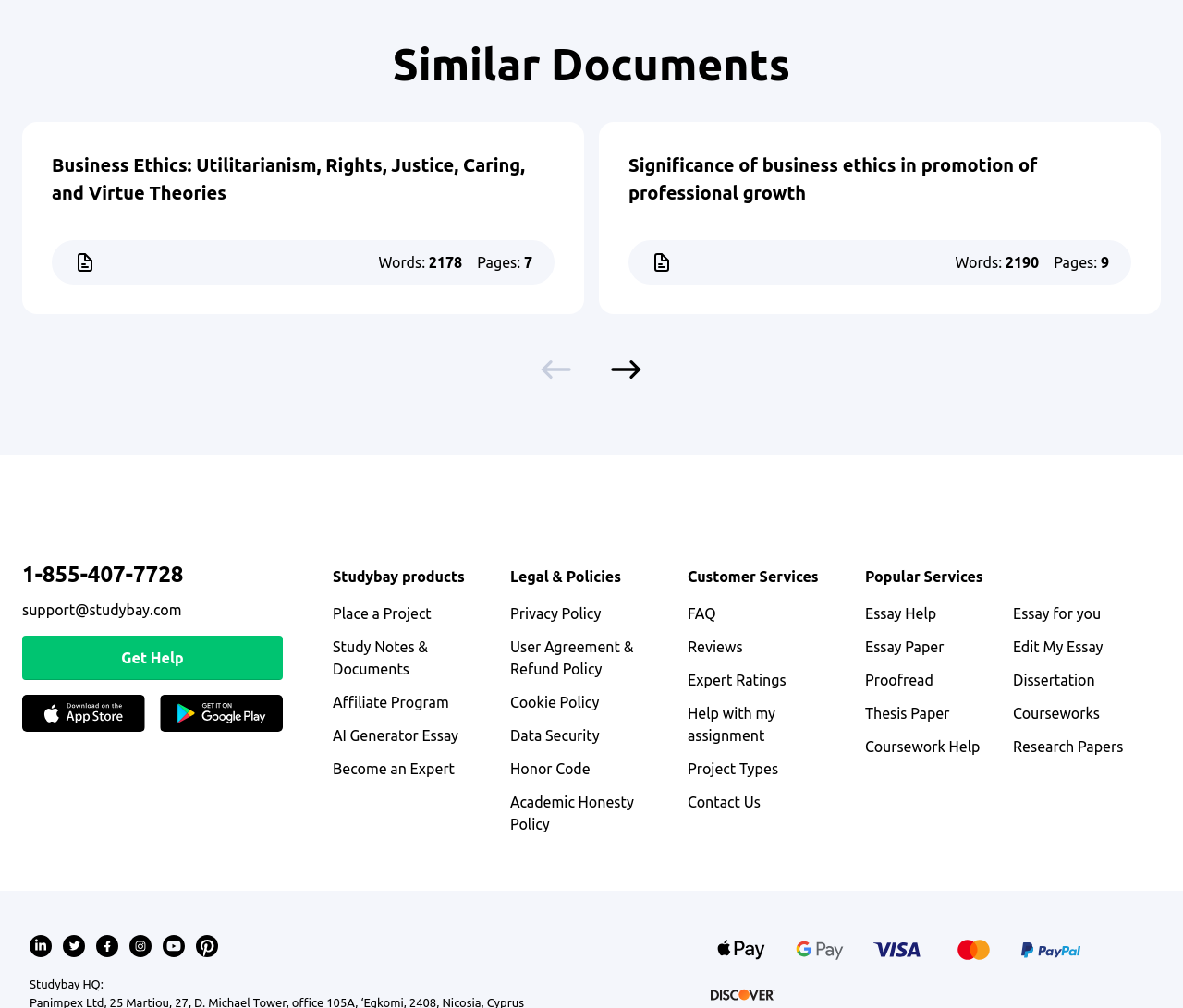Locate the bounding box coordinates of the clickable region necessary to complete the following instruction: "Get Help". Provide the coordinates in the format of four float numbers between 0 and 1, i.e., [left, top, right, bottom].

[0.103, 0.645, 0.155, 0.661]